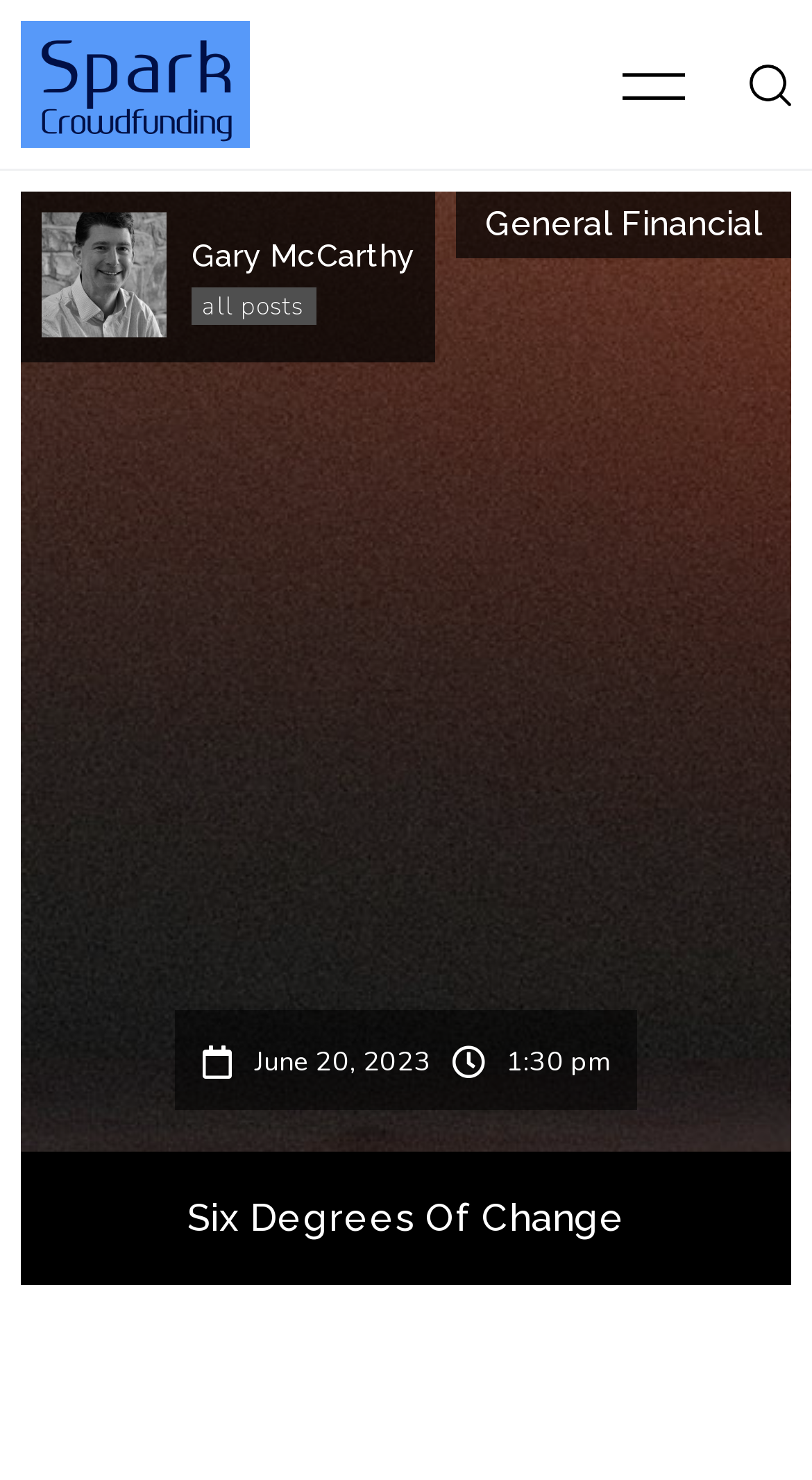Who is the author of the post?
Using the image as a reference, answer the question with a short word or phrase.

Gary McCarthy